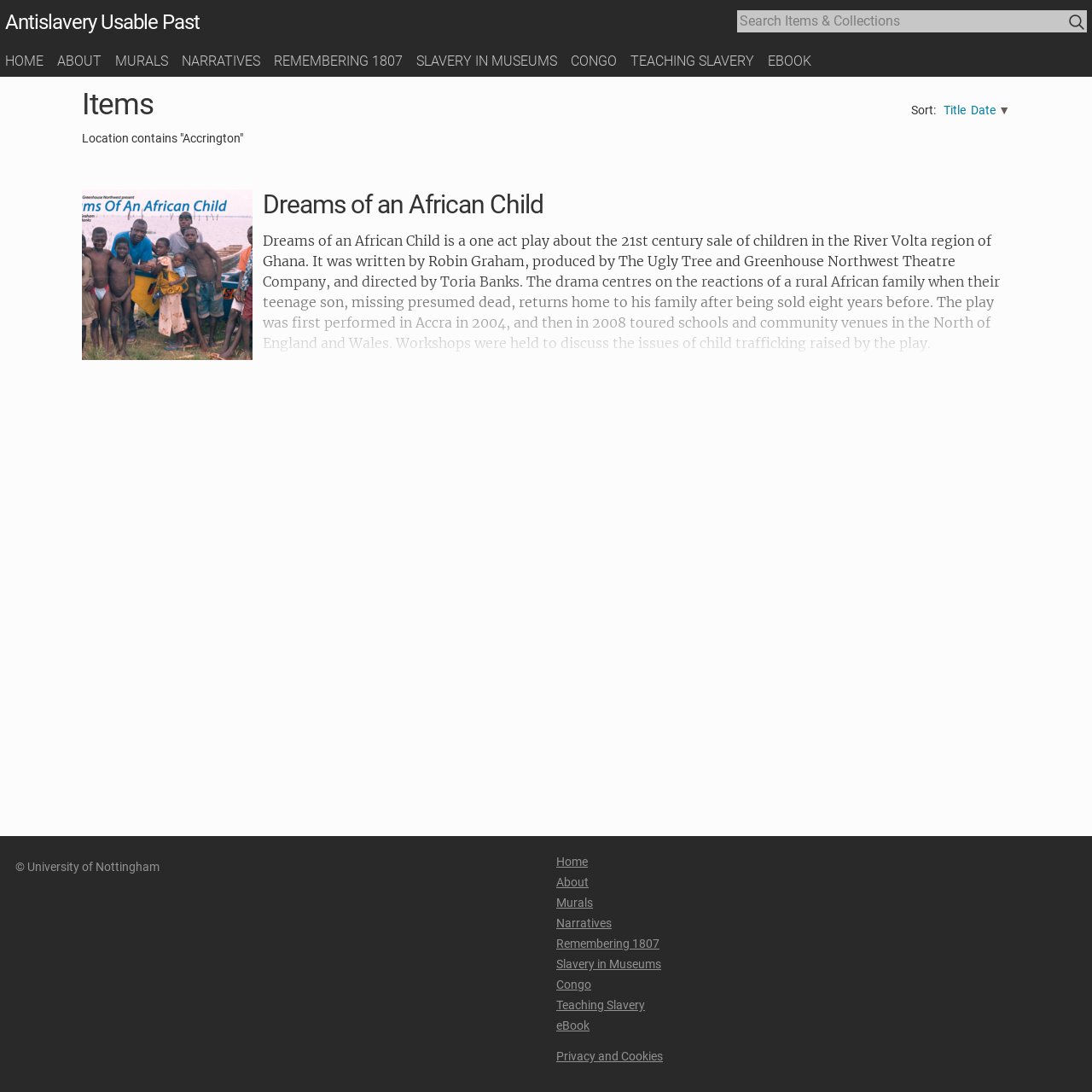What is the theme of the 'Dreams of an African Child' play?
Answer briefly with a single word or phrase based on the image.

Child trafficking